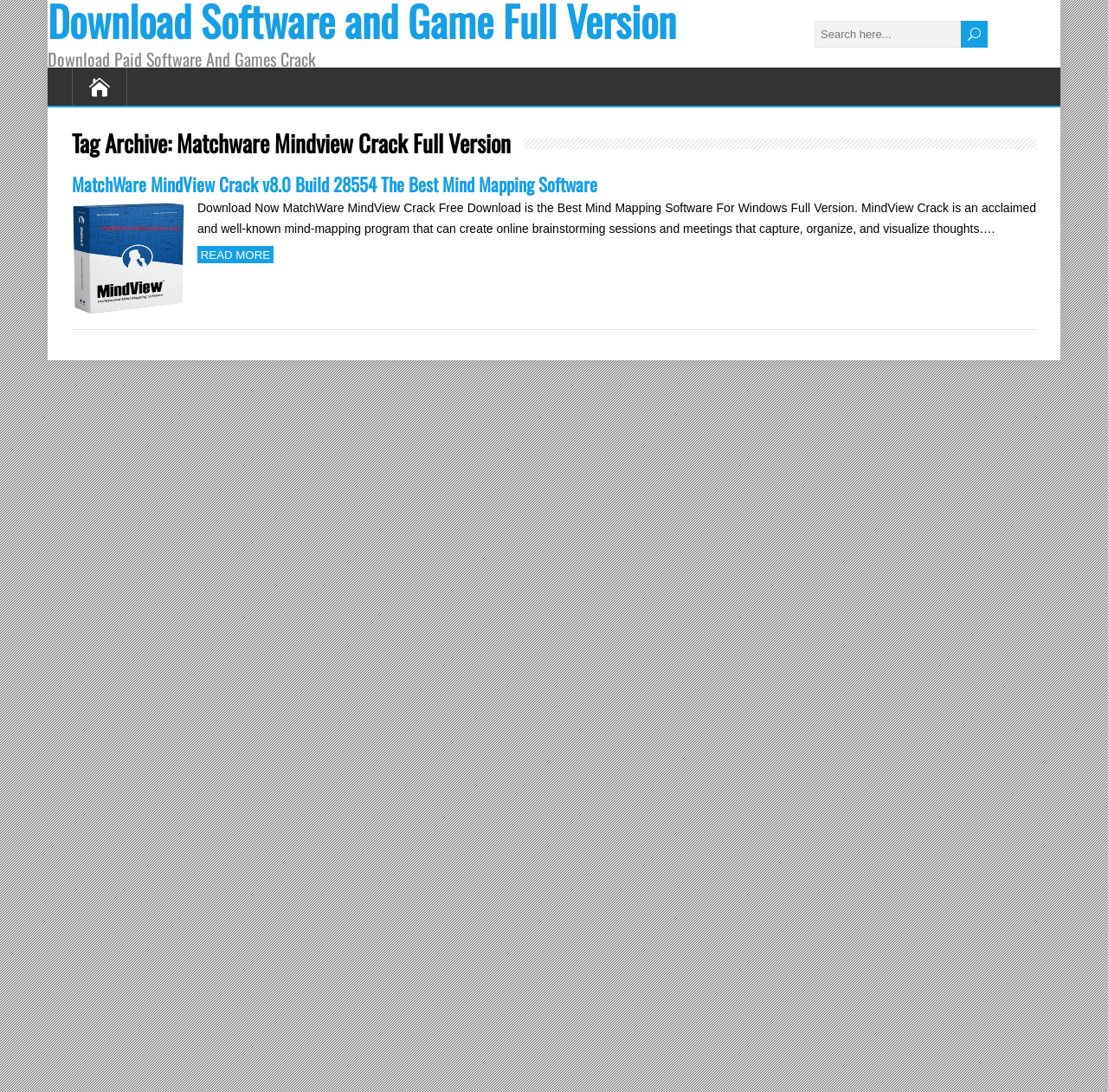Locate and extract the text of the main heading on the webpage.

Tag Archive: Matchware Mindview Crack Full Version